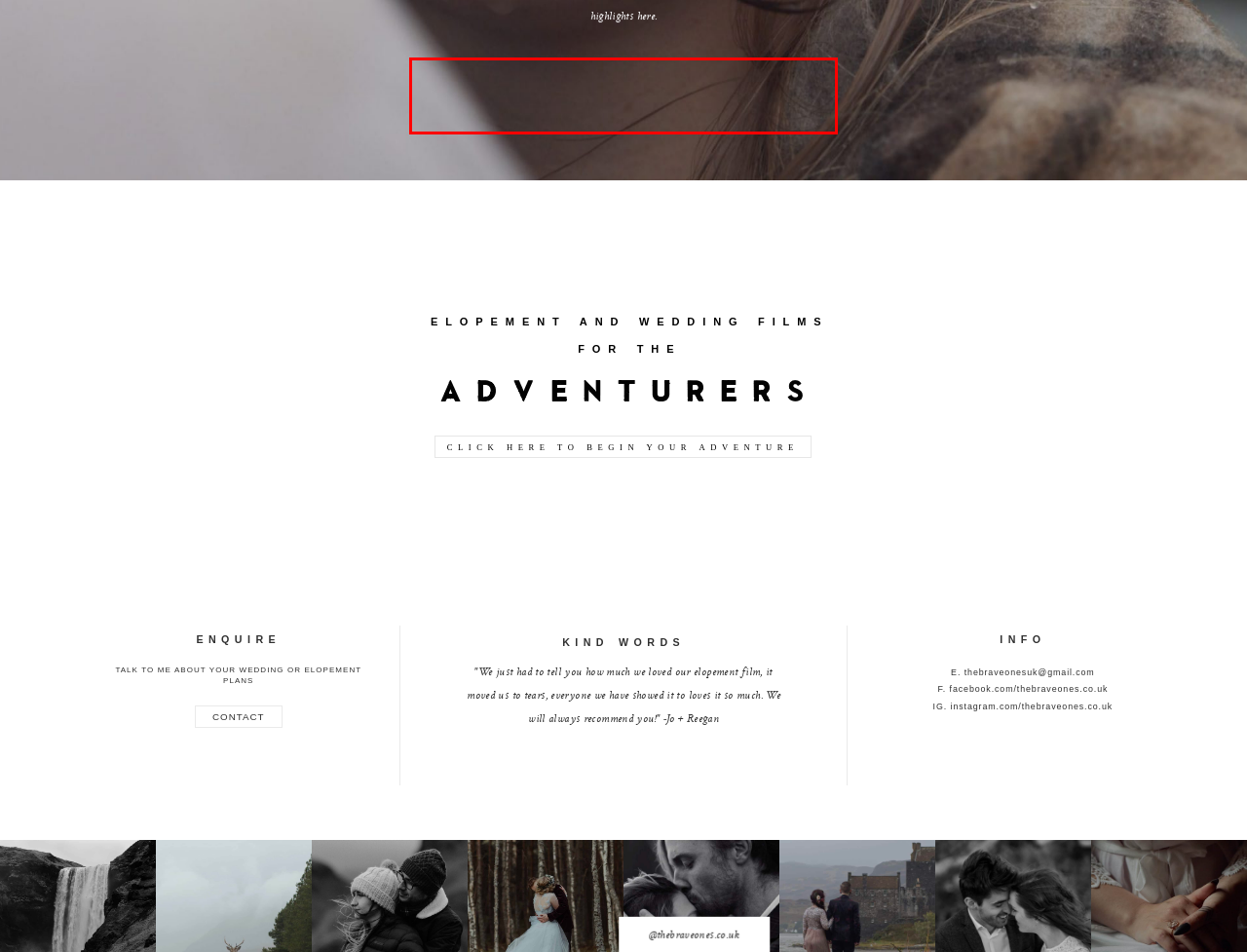Identify and extract the text within the red rectangle in the screenshot of the webpage.

Tamar + Matt had an elopement in the stunning Glencoe with some very dramatic Scottish weather! The incredible downpour and wind didn't stop us though. Watch their elopement highlights here.